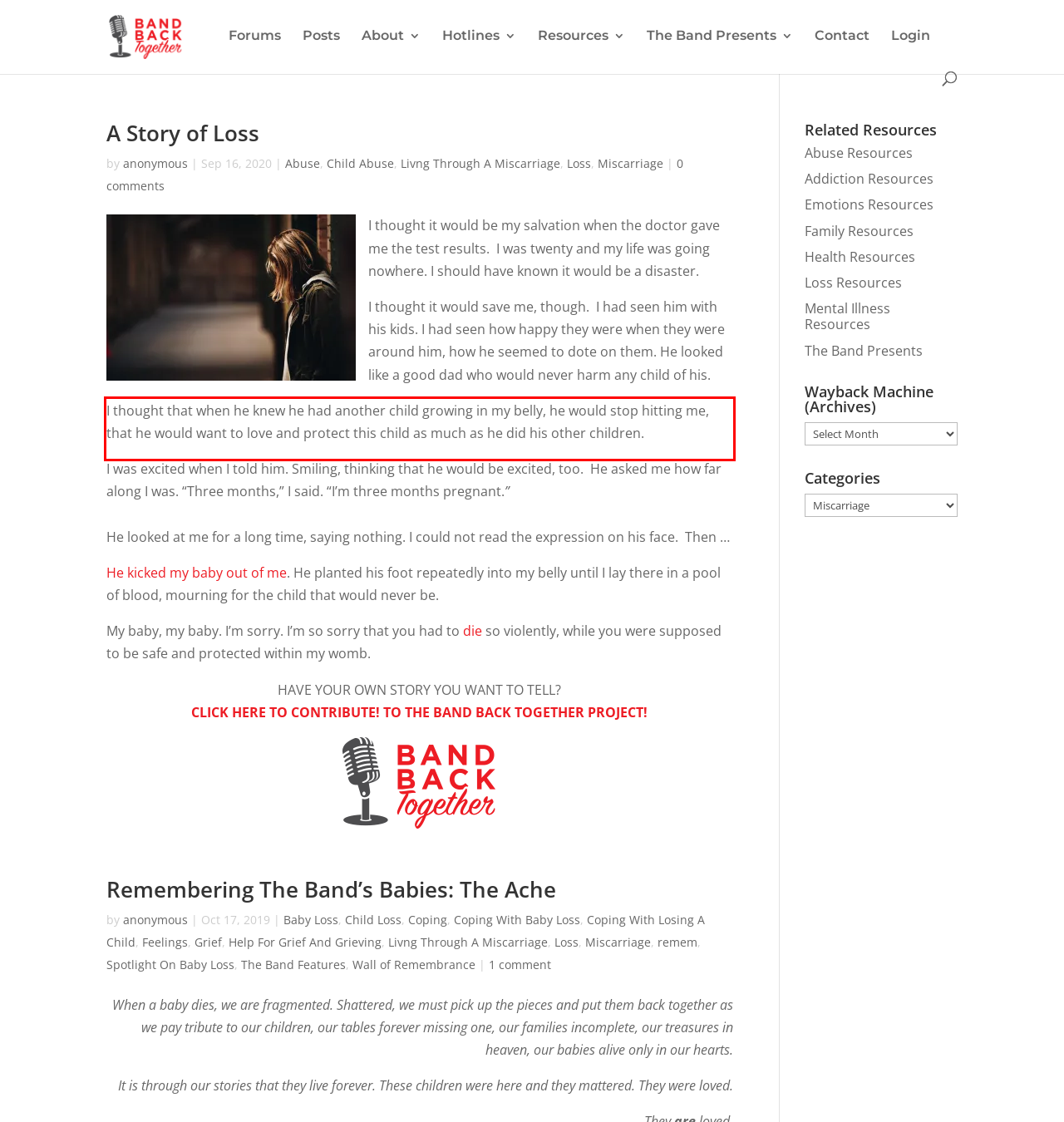Identify the text within the red bounding box on the webpage screenshot and generate the extracted text content.

I thought that when he knew he had another child growing in my belly, he would stop hitting me, that he would want to love and protect this child as much as he did his other children.